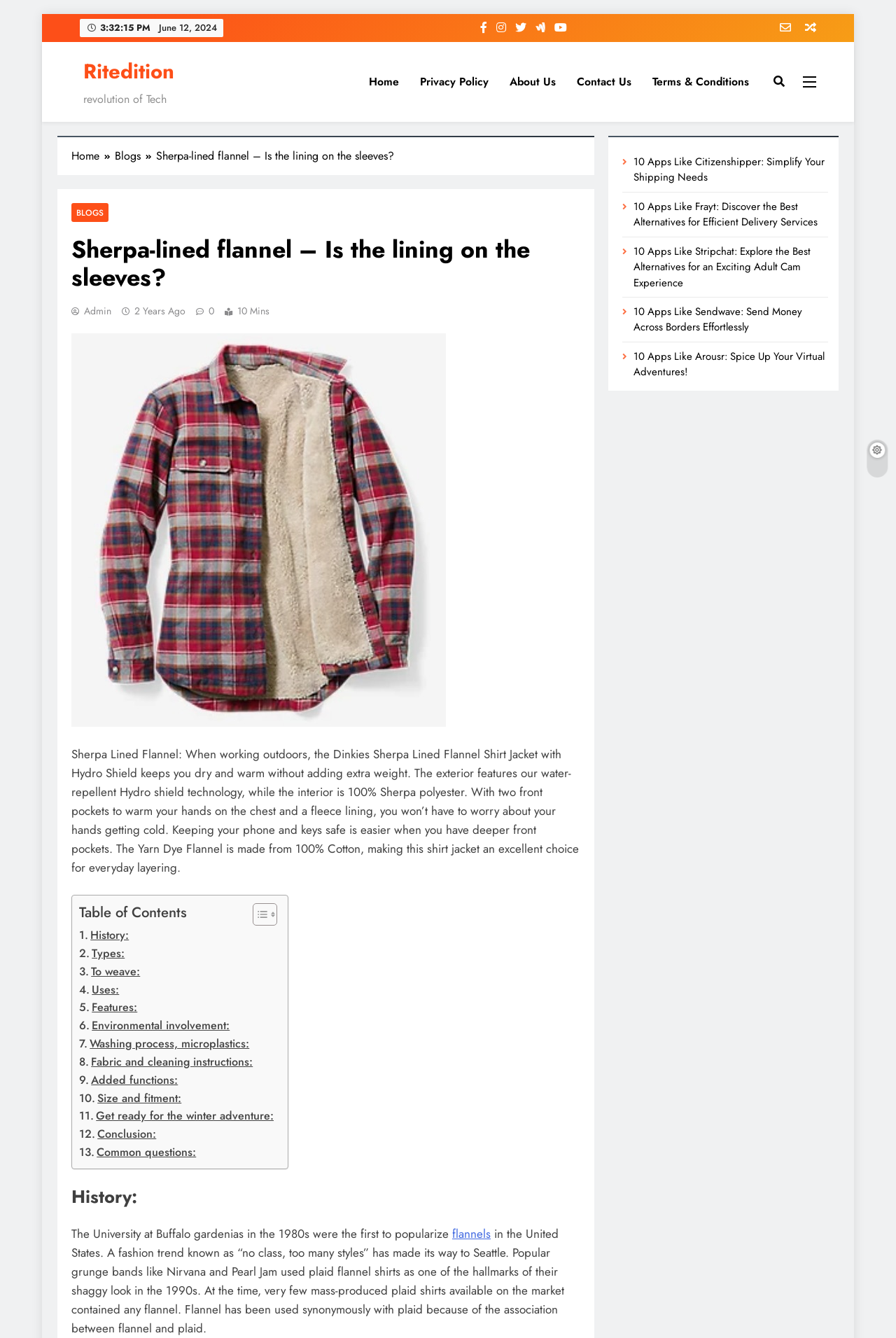What is the name of the university that popularized flannels in the 1980s?
Examine the image closely and answer the question with as much detail as possible.

The name of the university that popularized flannels in the 1980s is the University at Buffalo, as stated in the article, 'The University at Buffalo gardenias in the 1980s were the first to popularize flannels in the United States.'